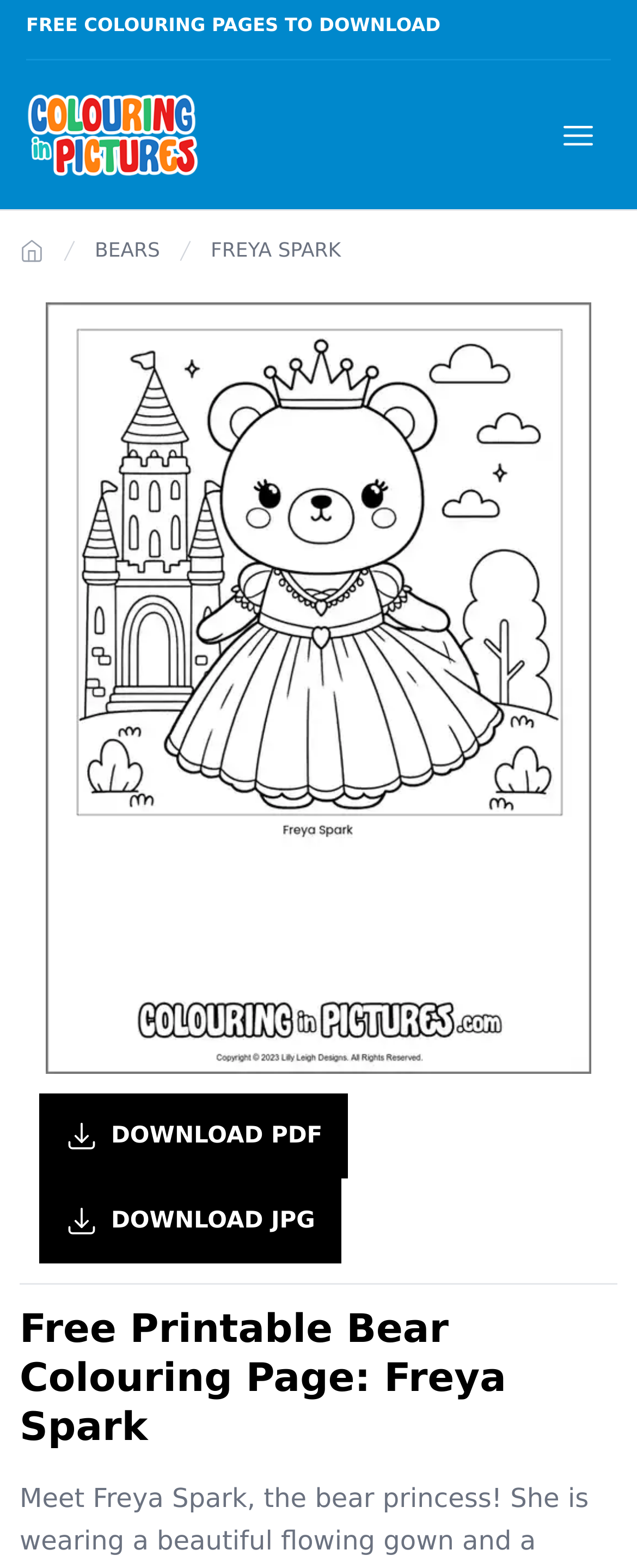Find the bounding box of the element with the following description: "Open main menu". The coordinates must be four float numbers between 0 and 1, formatted as [left, top, right, bottom].

[0.856, 0.065, 0.959, 0.107]